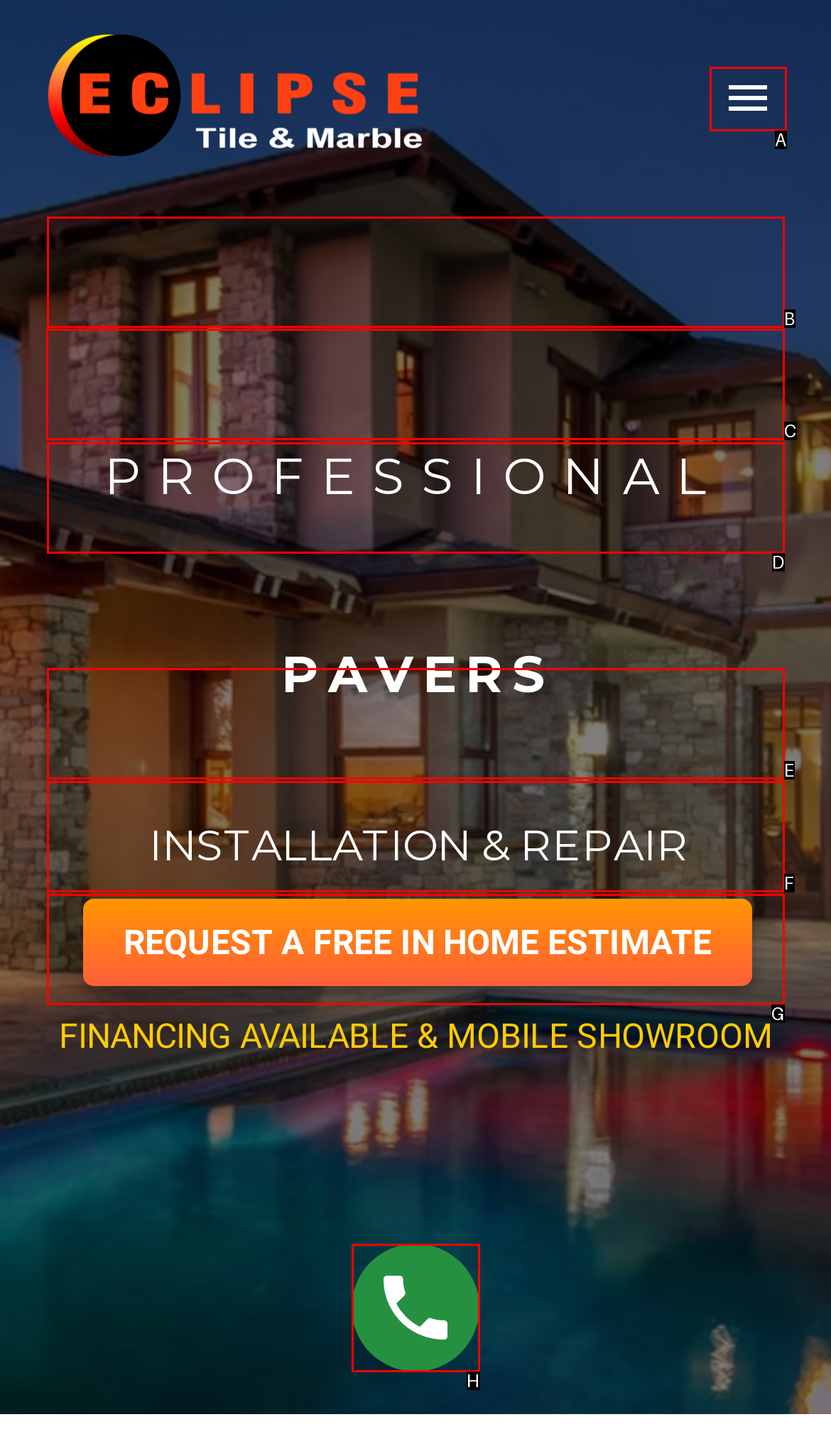Point out the option that needs to be clicked to fulfill the following instruction: View the About Us page
Answer with the letter of the appropriate choice from the listed options.

C